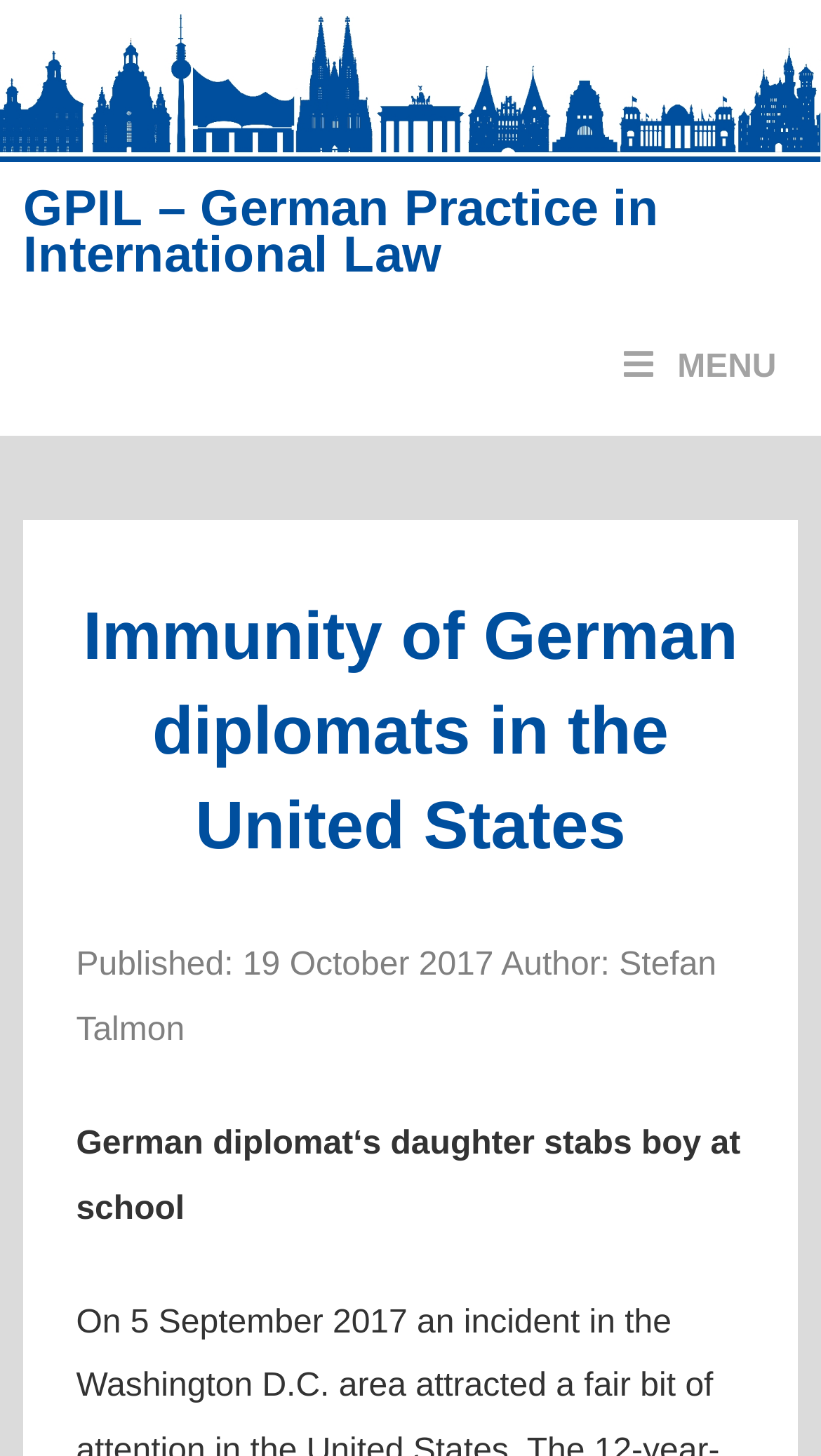Please provide a comprehensive response to the question based on the details in the image: What is the date of publication of the article?

The date of publication of the article is mentioned below the main heading, where it says 'Published: 19 October 2017 Author: Stefan Talmon'.